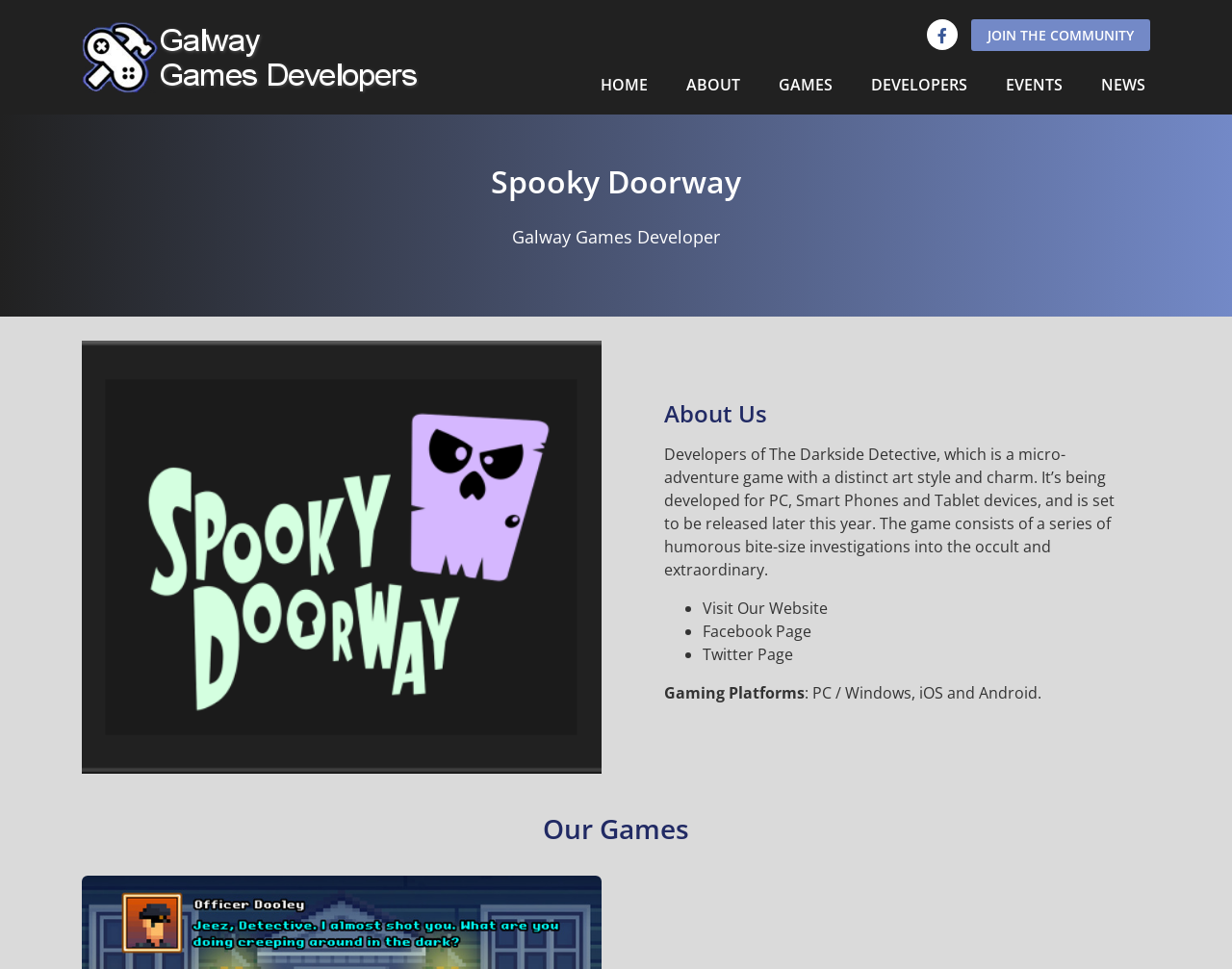Identify and provide the bounding box for the element described by: "Home".

[0.472, 0.07, 0.541, 0.118]